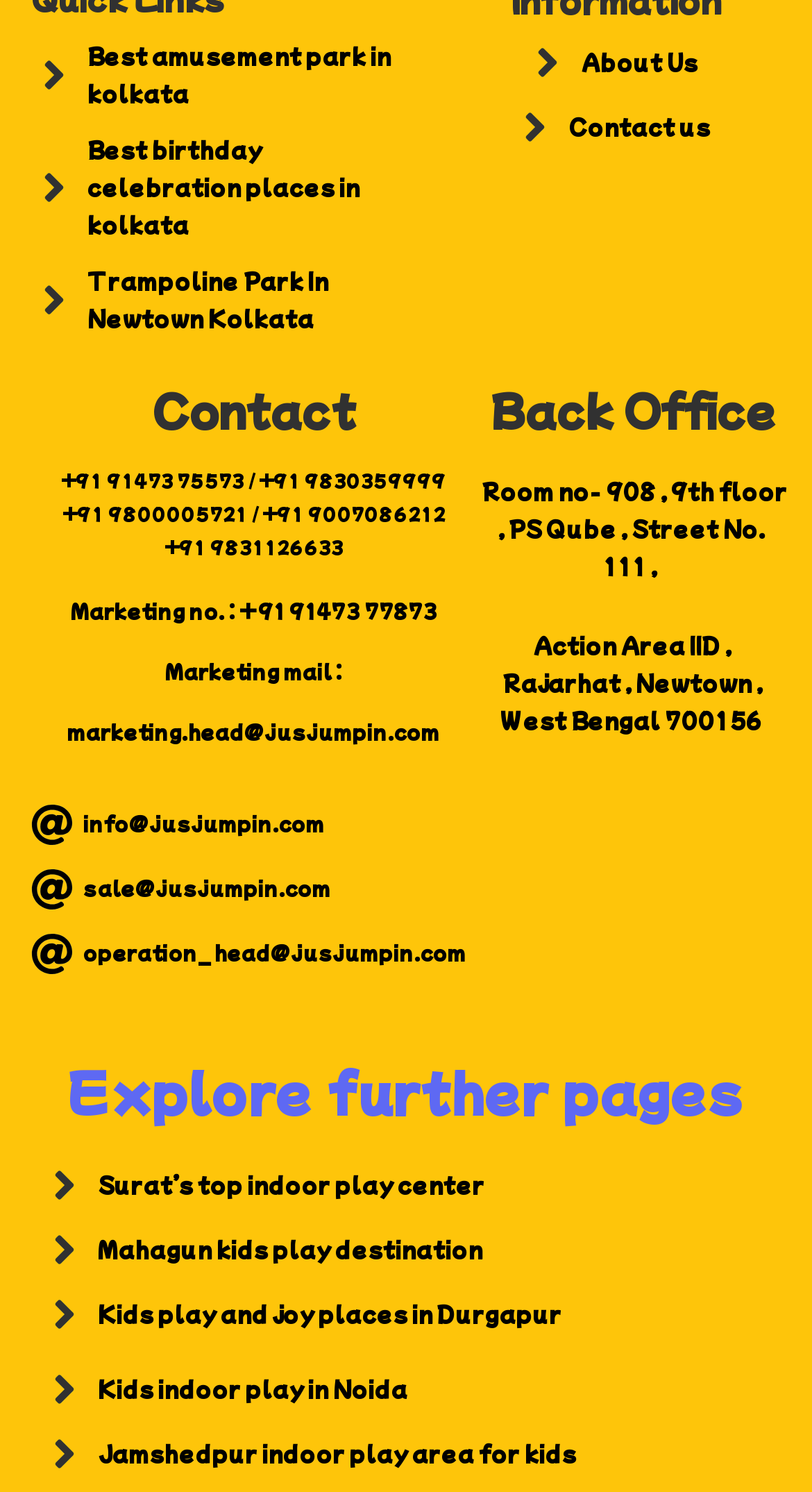Given the description "+91 91473 75573", provide the bounding box coordinates of the corresponding UI element.

[0.075, 0.314, 0.306, 0.329]